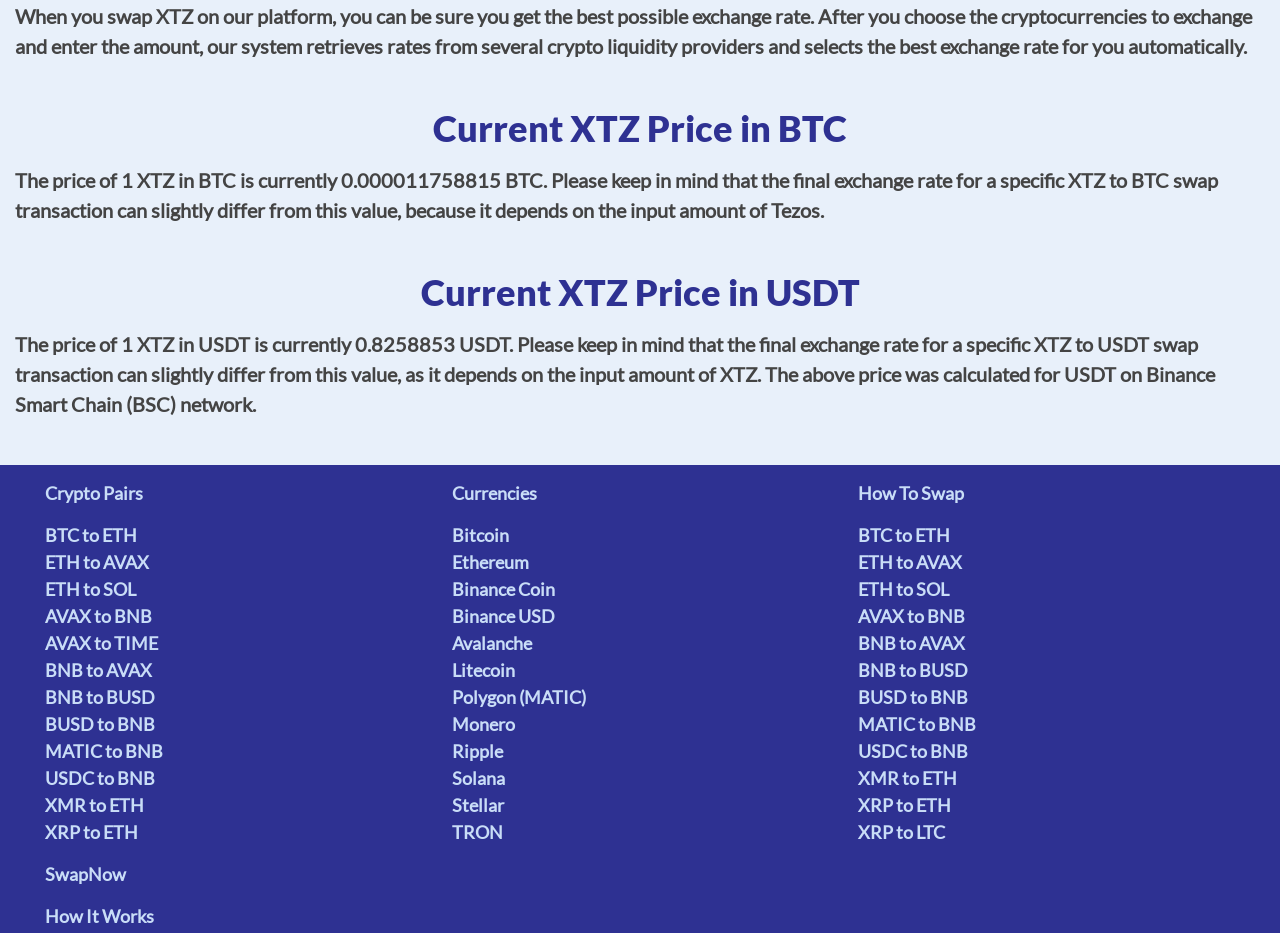Identify the bounding box coordinates for the region of the element that should be clicked to carry out the instruction: "Swap XTZ now". The bounding box coordinates should be four float numbers between 0 and 1, i.e., [left, top, right, bottom].

[0.035, 0.925, 0.098, 0.949]